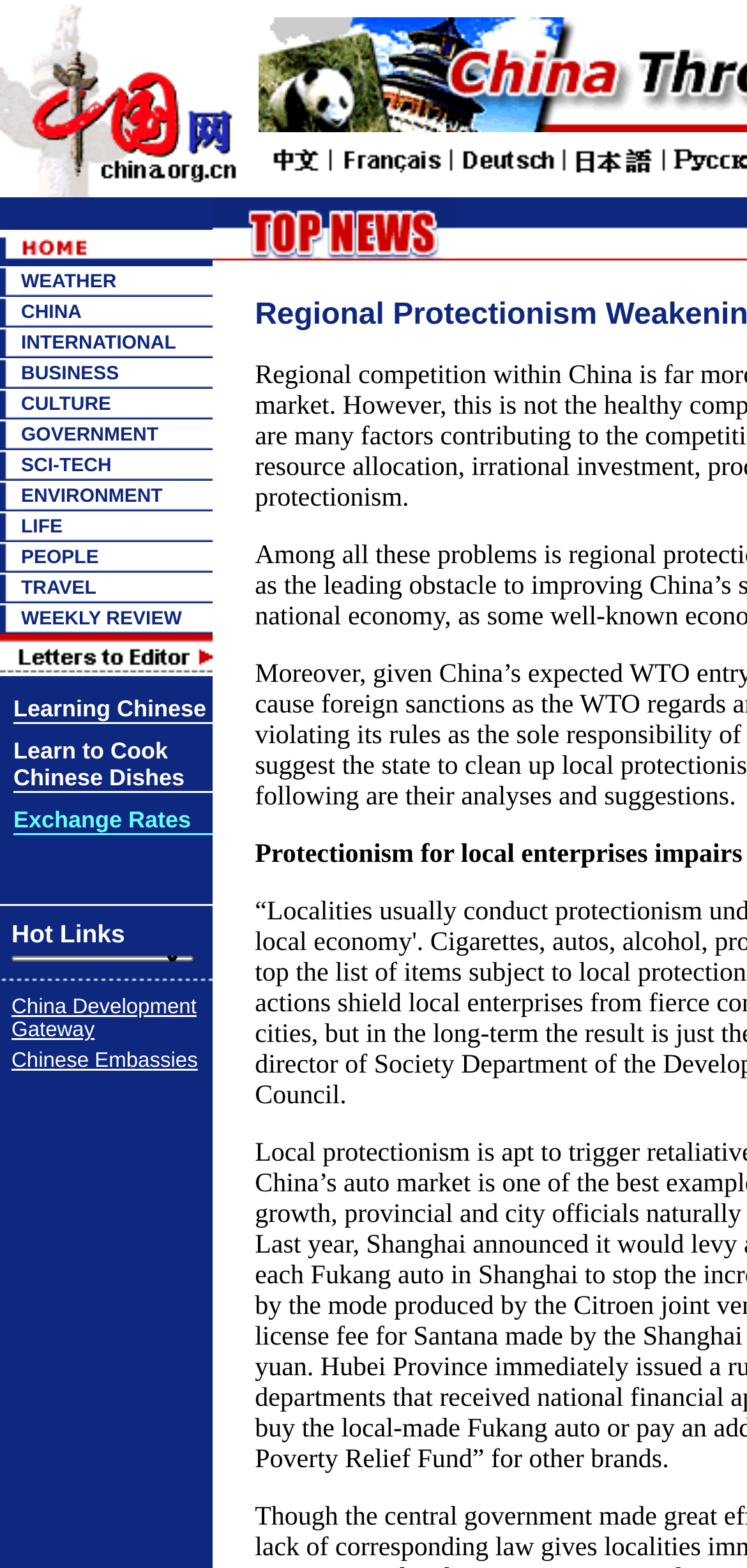Please find the bounding box coordinates (top-left x, top-left y, bottom-right x, bottom-right y) in the screenshot for the UI element described as follows: Exchange Rates

[0.018, 0.514, 0.256, 0.531]